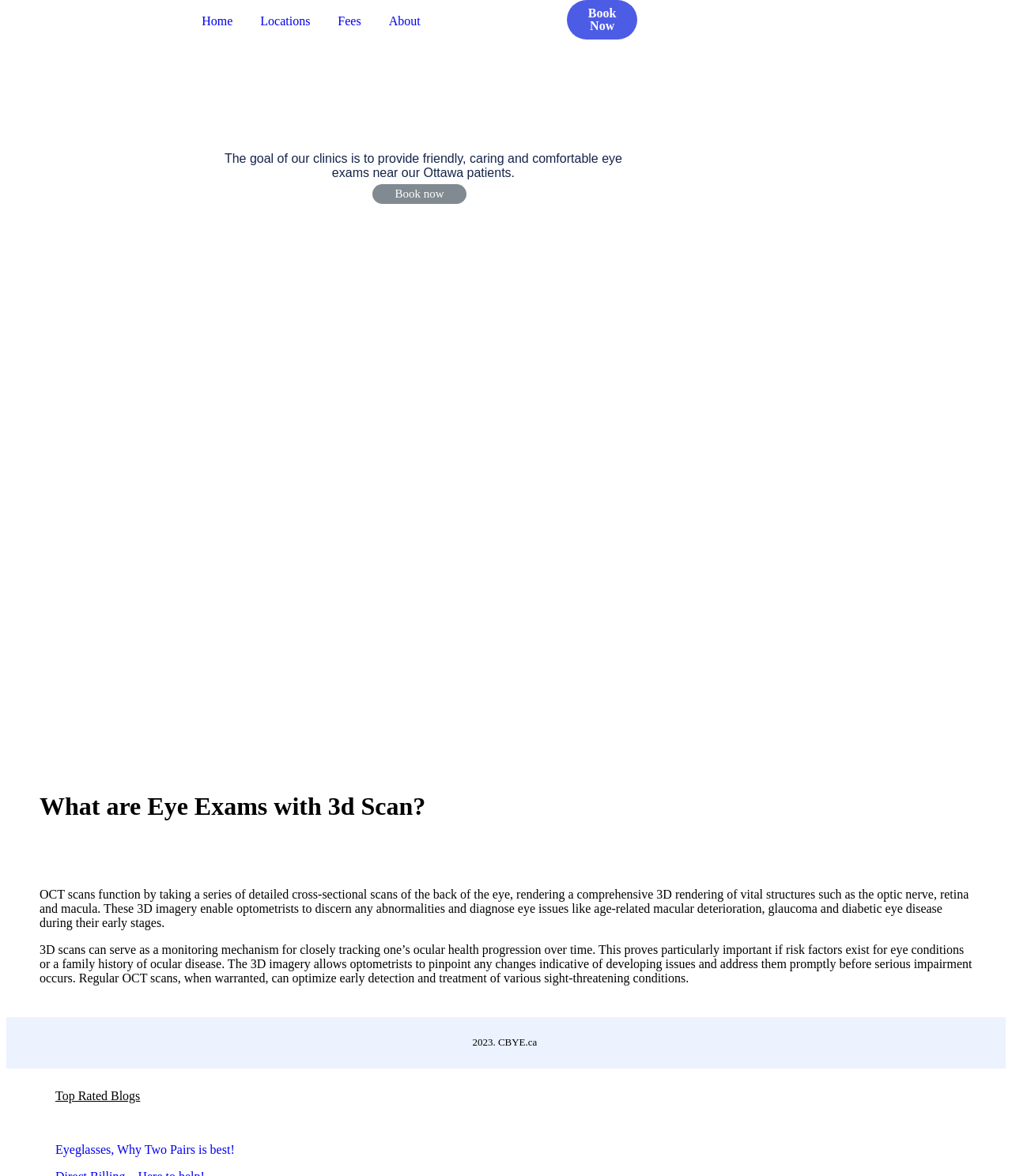What is the name of the logo image?
Based on the image, please offer an in-depth response to the question.

The image element with the bounding box coordinate [0.013, 0.016, 0.25, 0.178] is described as 'cbye.ca logo', indicating that it is the logo image of the website.